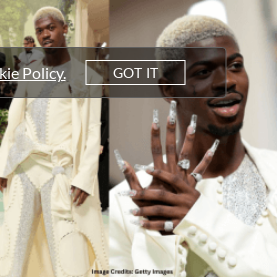What is distinctive about Lil Nas X's nails?
Carefully examine the image and provide a detailed answer to the question.

The caption specifically mentions that Lil Nas X's nails are strikingly long and jeweled, which adds to the overall glamour and luxury of his look at the Met Gala.